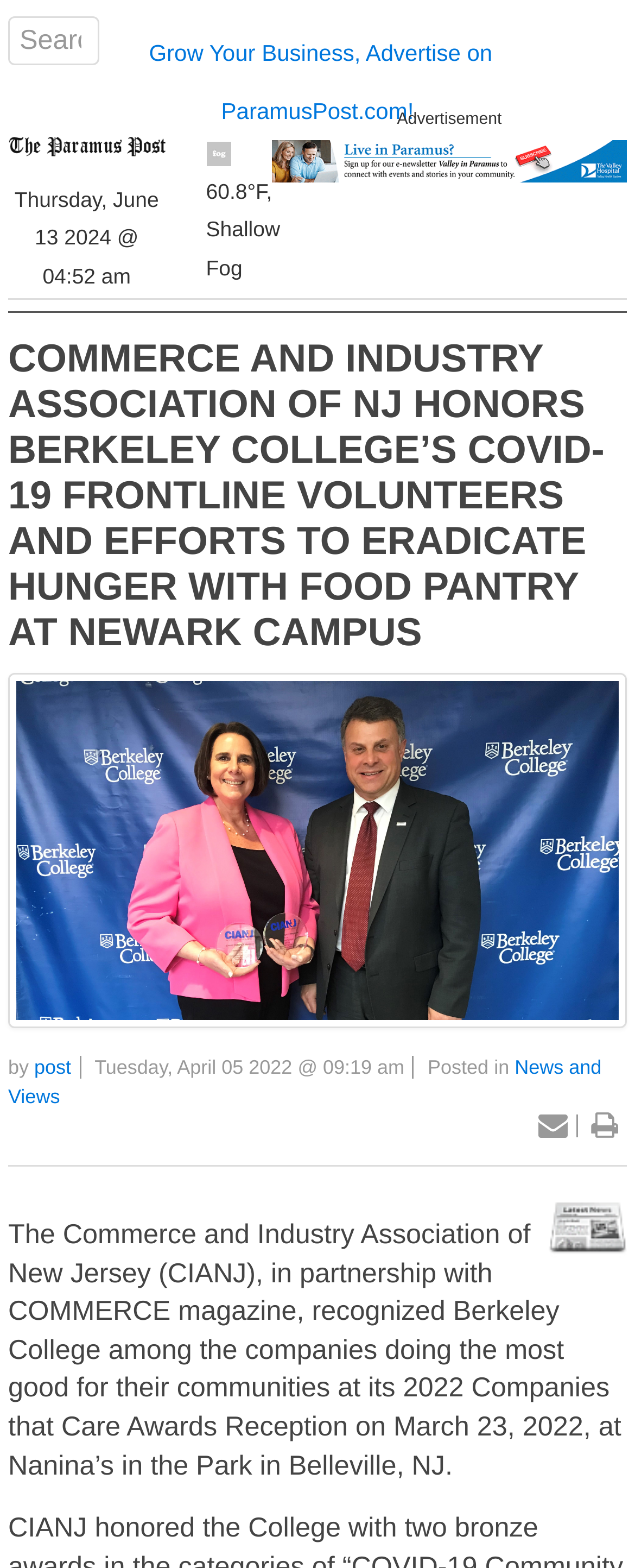Using the webpage screenshot and the element description 60.8°F, Shallow Fog, determine the bounding box coordinates. Specify the coordinates in the format (top-left x, top-left y, bottom-right x, bottom-right y) with values ranging from 0 to 1.

[0.324, 0.089, 0.441, 0.178]